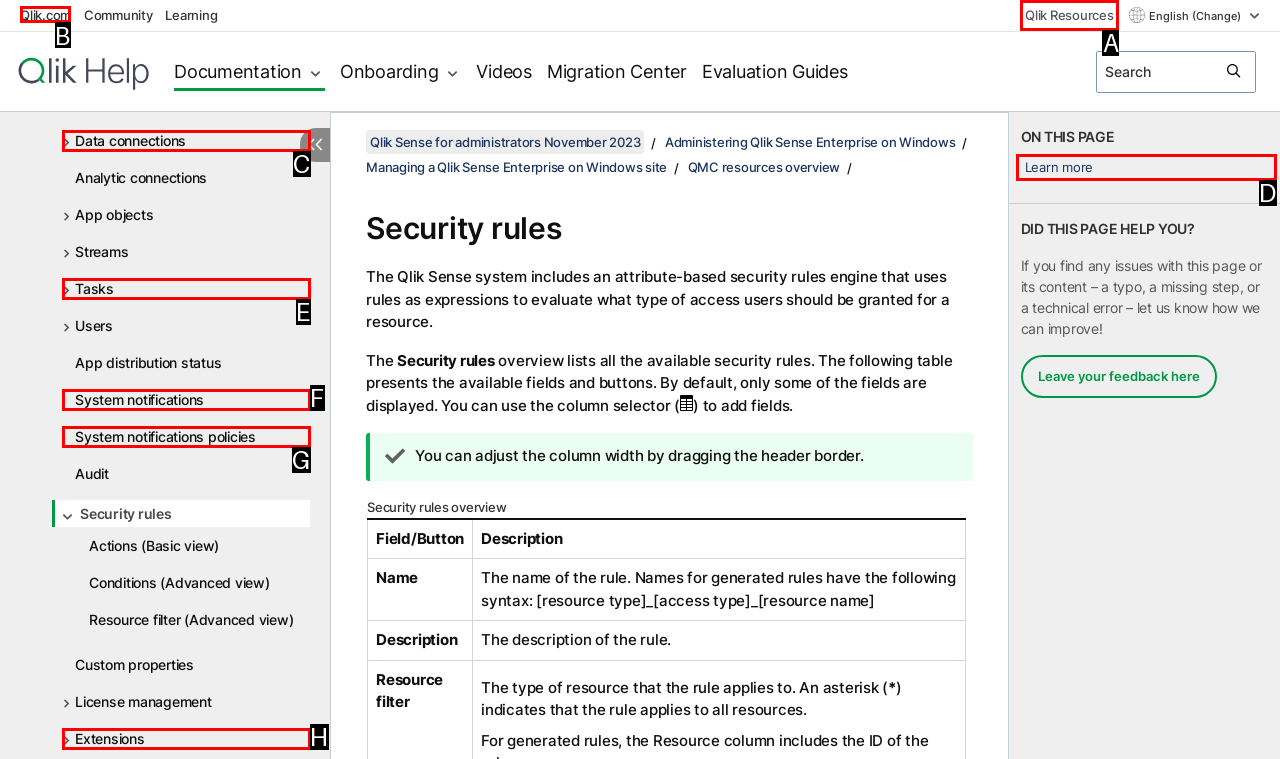Select the proper UI element to click in order to perform the following task: Click on the 'Qlik.com' link. Indicate your choice with the letter of the appropriate option.

B